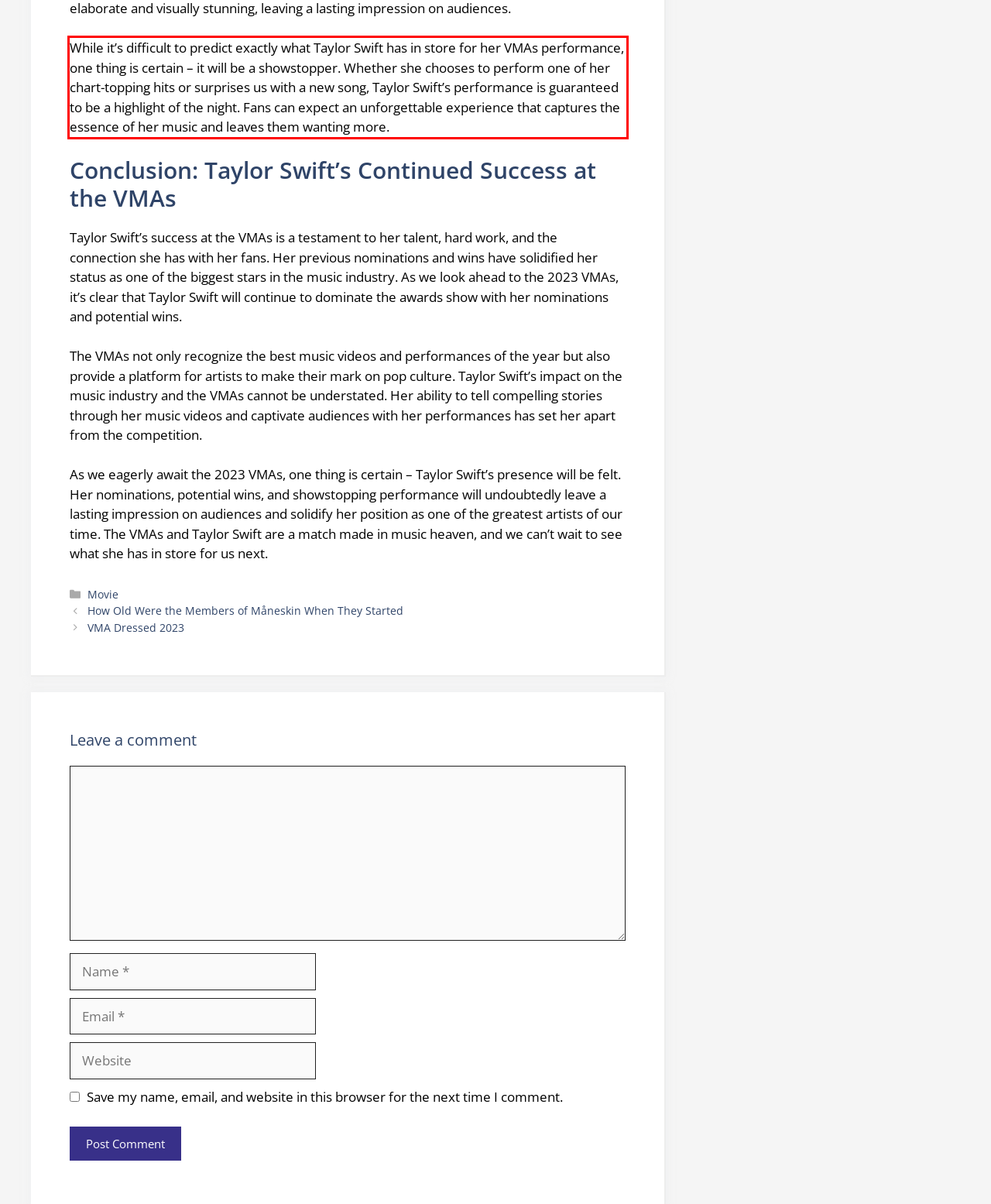You are given a screenshot showing a webpage with a red bounding box. Perform OCR to capture the text within the red bounding box.

While it’s difficult to predict exactly what Taylor Swift has in store for her VMAs performance, one thing is certain – it will be a showstopper. Whether she chooses to perform one of her chart-topping hits or surprises us with a new song, Taylor Swift’s performance is guaranteed to be a highlight of the night. Fans can expect an unforgettable experience that captures the essence of her music and leaves them wanting more.